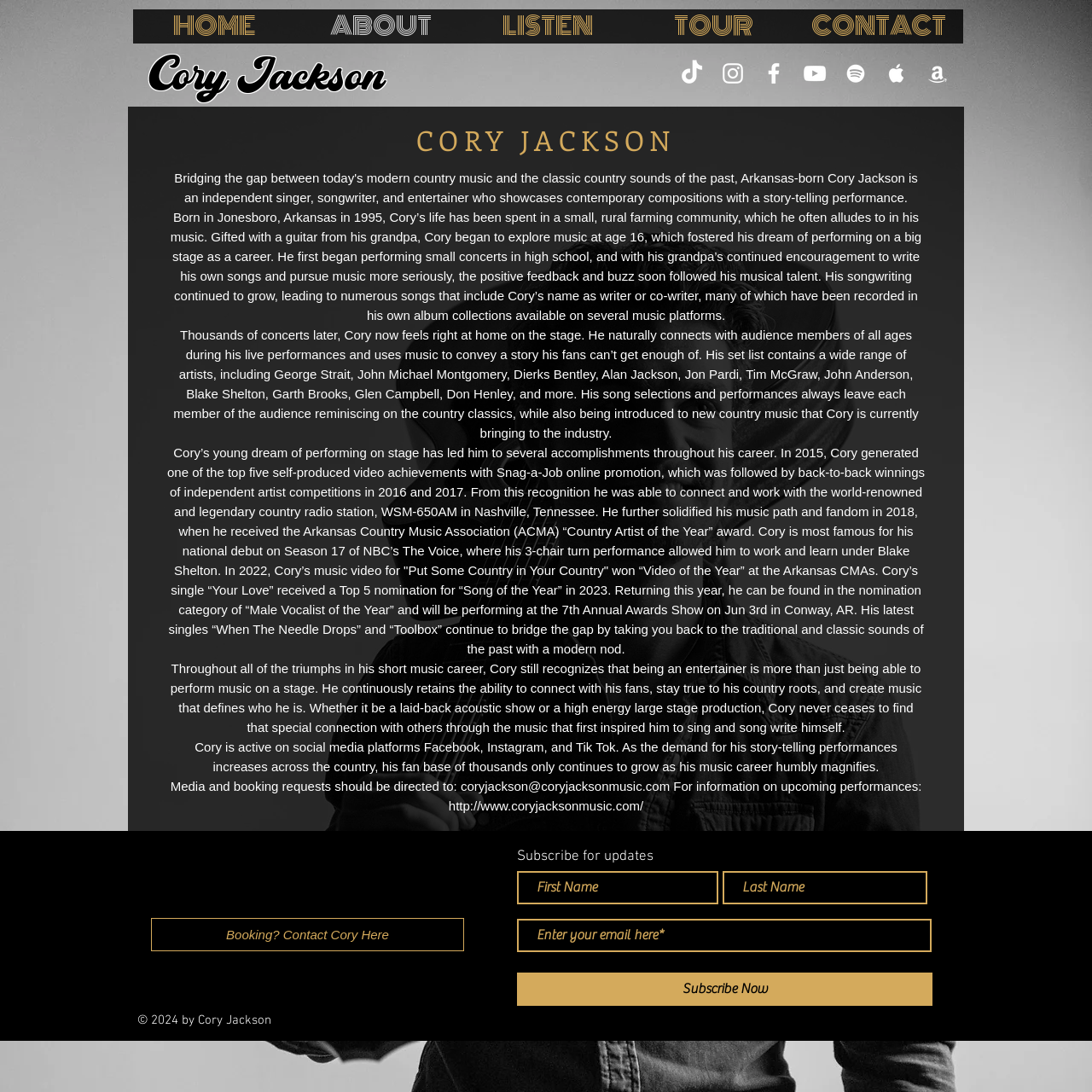What is Cory Jackson's profession?
Examine the image and provide an in-depth answer to the question.

Based on the webpage content, Cory Jackson is a musician who has performed on stage and has released music on various platforms. The webpage provides a biography of Cory Jackson, highlighting his music career and accomplishments.